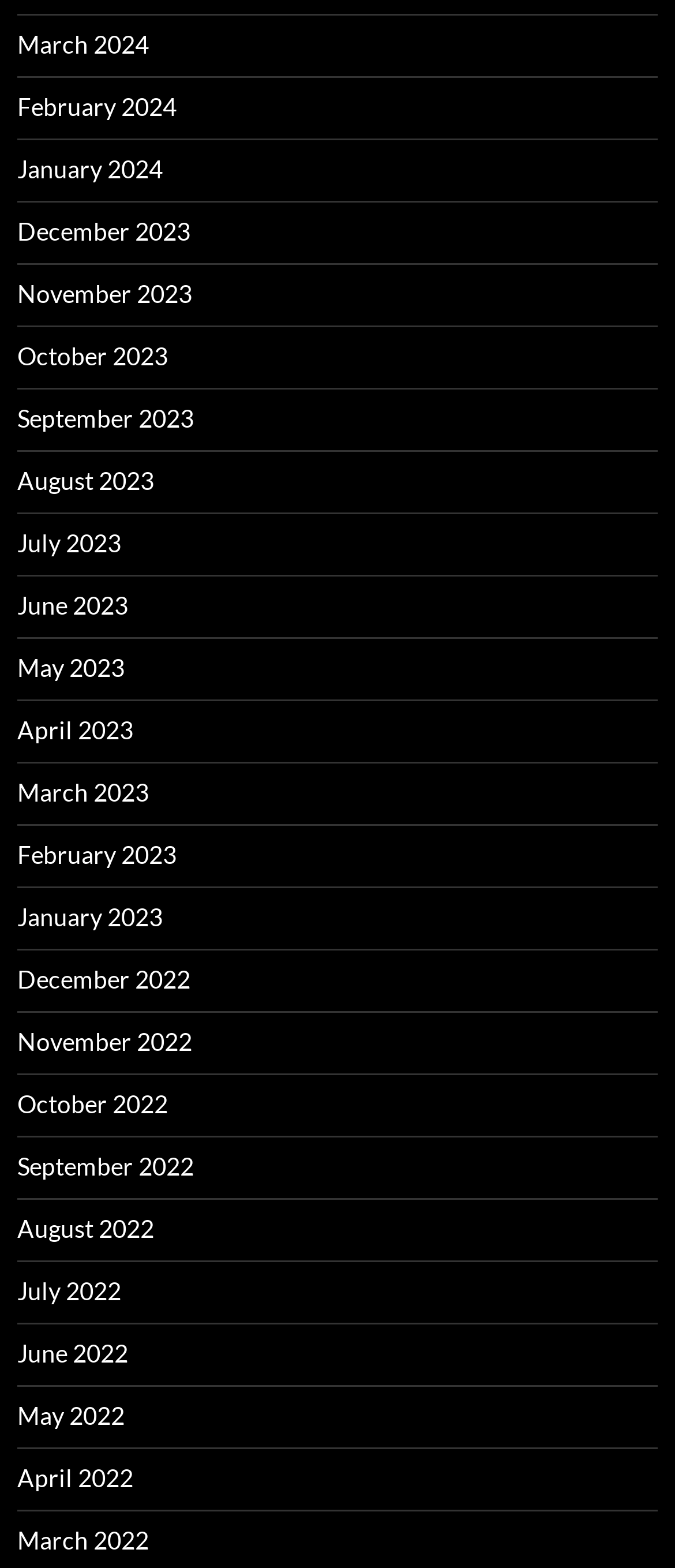Find the bounding box coordinates of the element to click in order to complete this instruction: "browse August 2022". The bounding box coordinates must be four float numbers between 0 and 1, denoted as [left, top, right, bottom].

[0.026, 0.774, 0.228, 0.792]